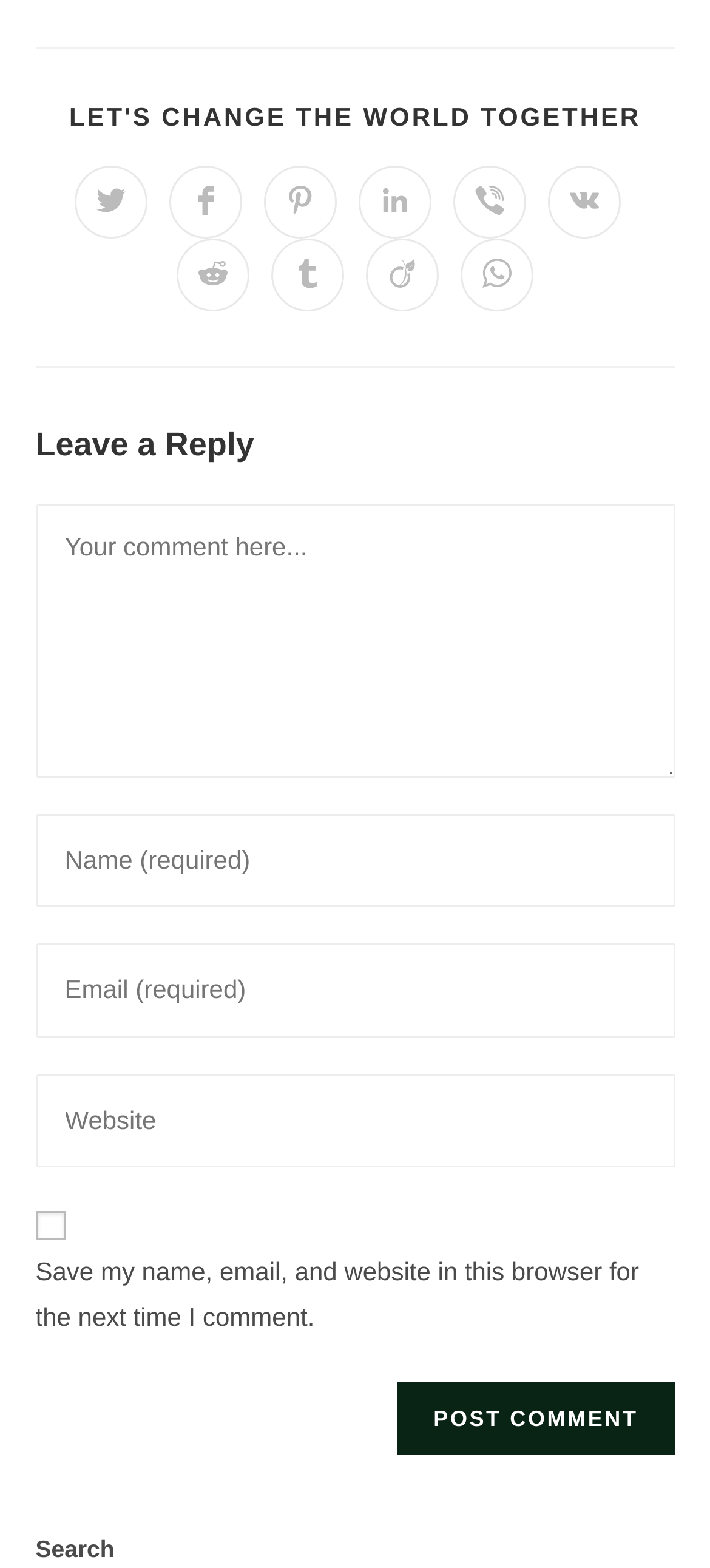Identify the bounding box coordinates of the section to be clicked to complete the task described by the following instruction: "Leave a comment". The coordinates should be four float numbers between 0 and 1, formatted as [left, top, right, bottom].

[0.05, 0.269, 0.95, 0.299]